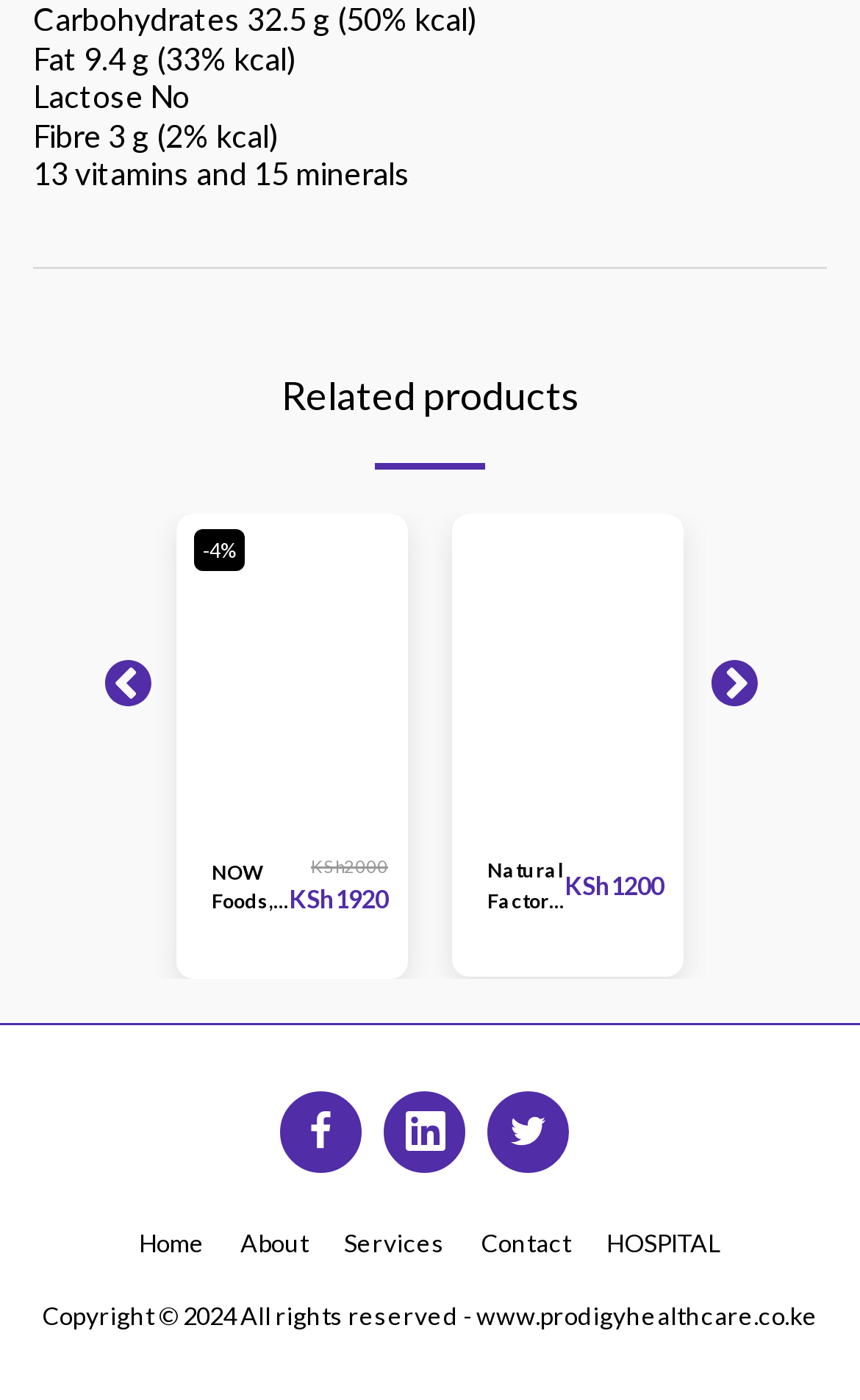Determine the coordinates of the bounding box for the clickable area needed to execute this instruction: "Check product price".

[0.362, 0.612, 0.451, 0.628]